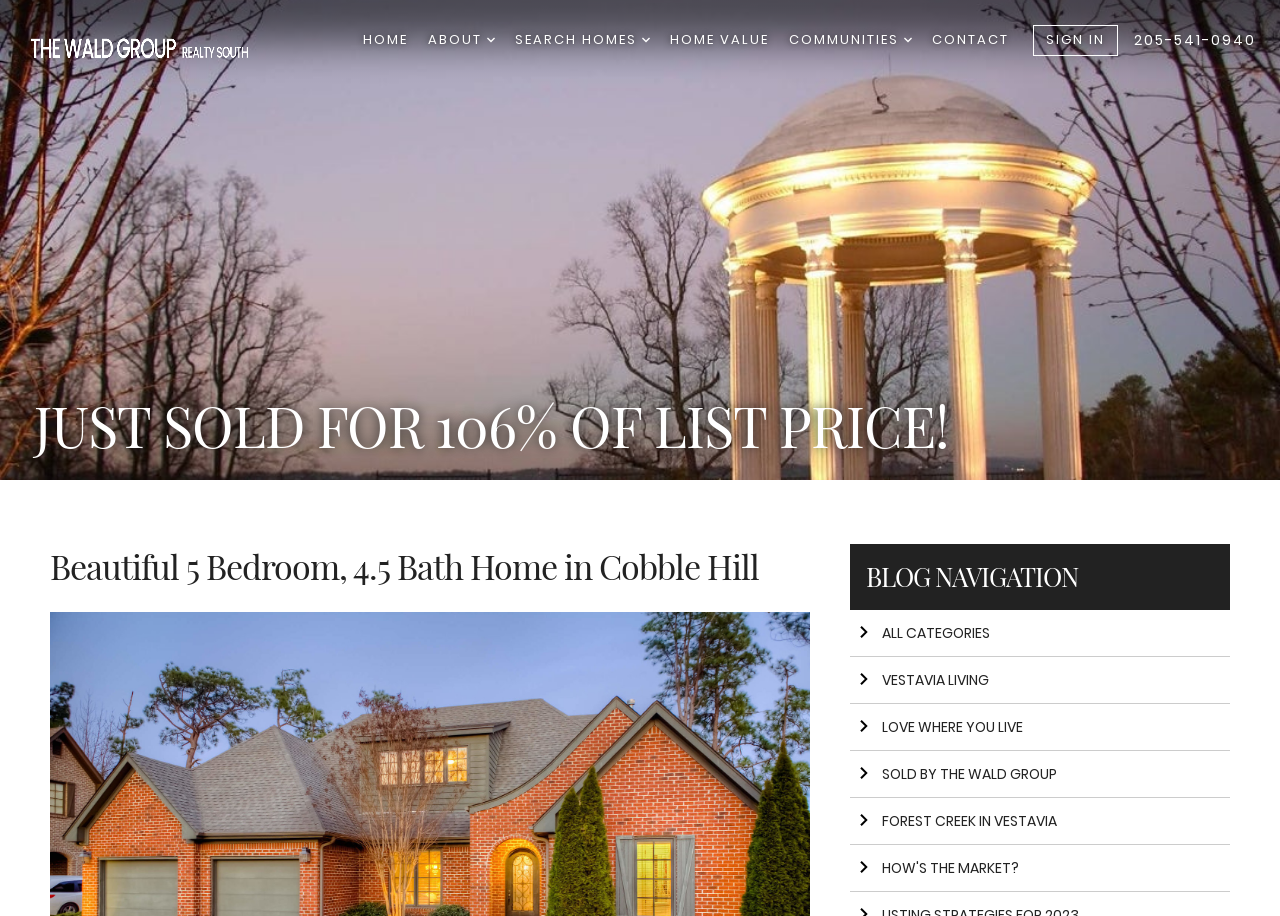What is the phone number displayed on the webpage?
Based on the image, provide your answer in one word or phrase.

205-541-0940